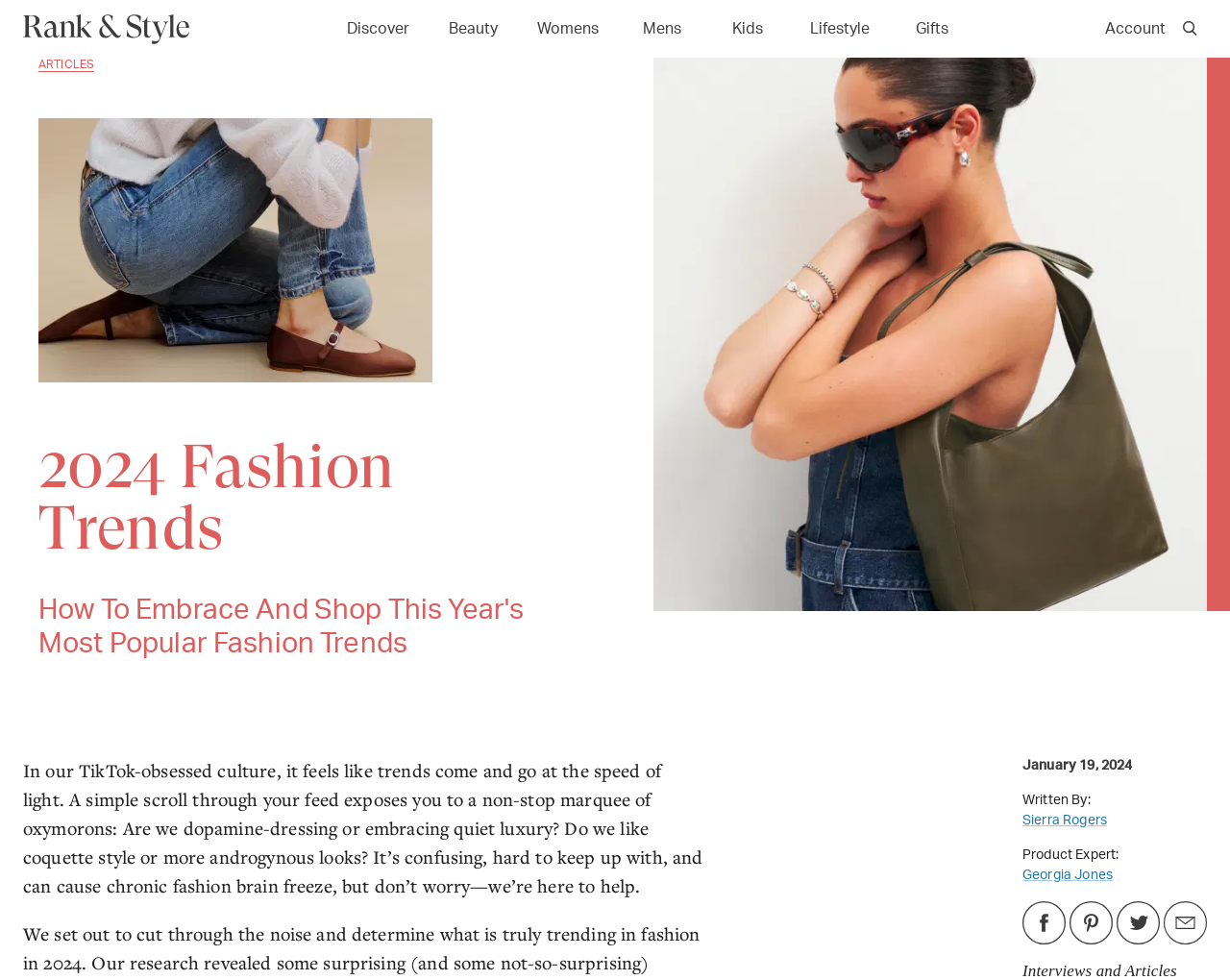Please identify the bounding box coordinates of the region to click in order to complete the given instruction: "Access Account". The coordinates should be four float numbers between 0 and 1, i.e., [left, top, right, bottom].

[0.892, 0.004, 0.954, 0.055]